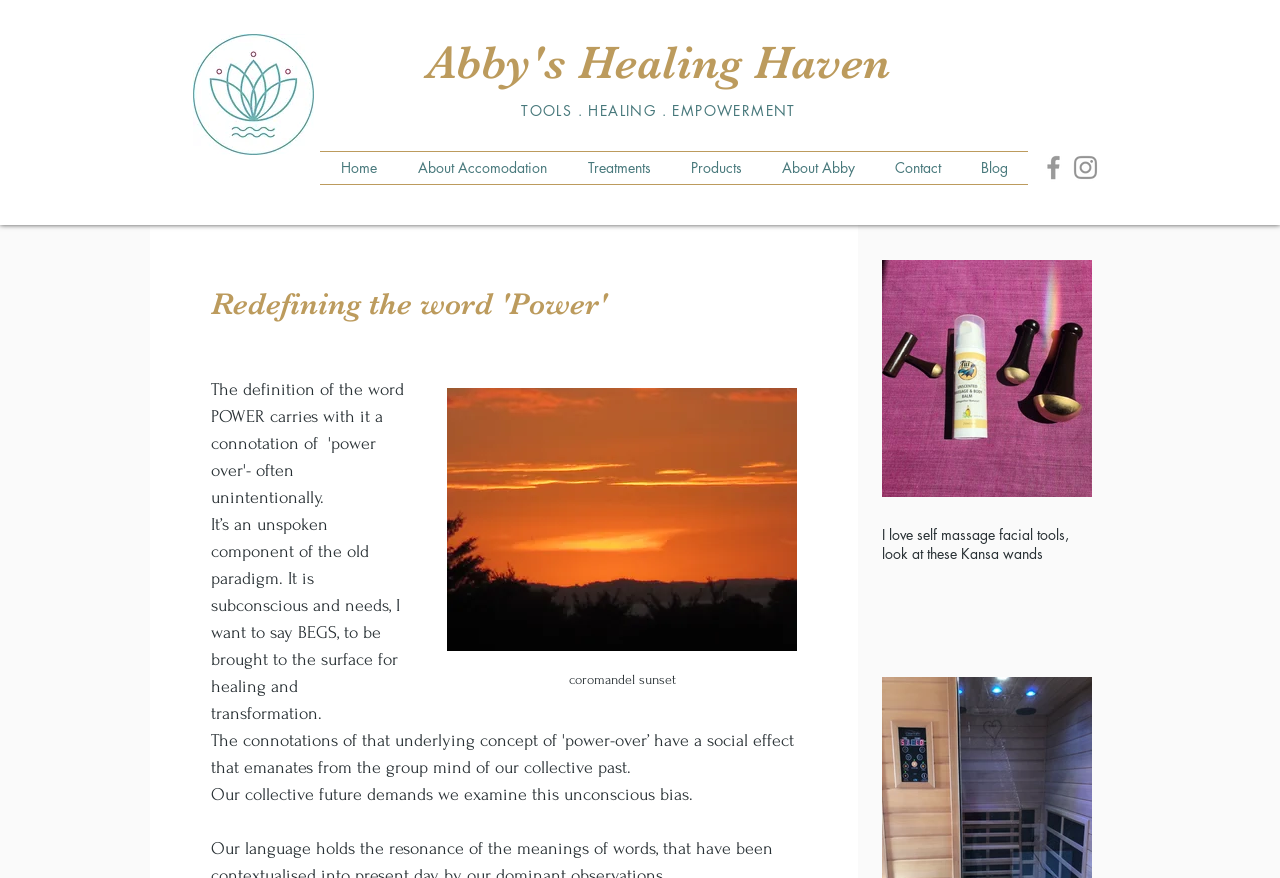Locate the bounding box coordinates of the area to click to fulfill this instruction: "Open 'Blog' page". The bounding box should be presented as four float numbers between 0 and 1, in the order [left, top, right, bottom].

[0.751, 0.173, 0.803, 0.21]